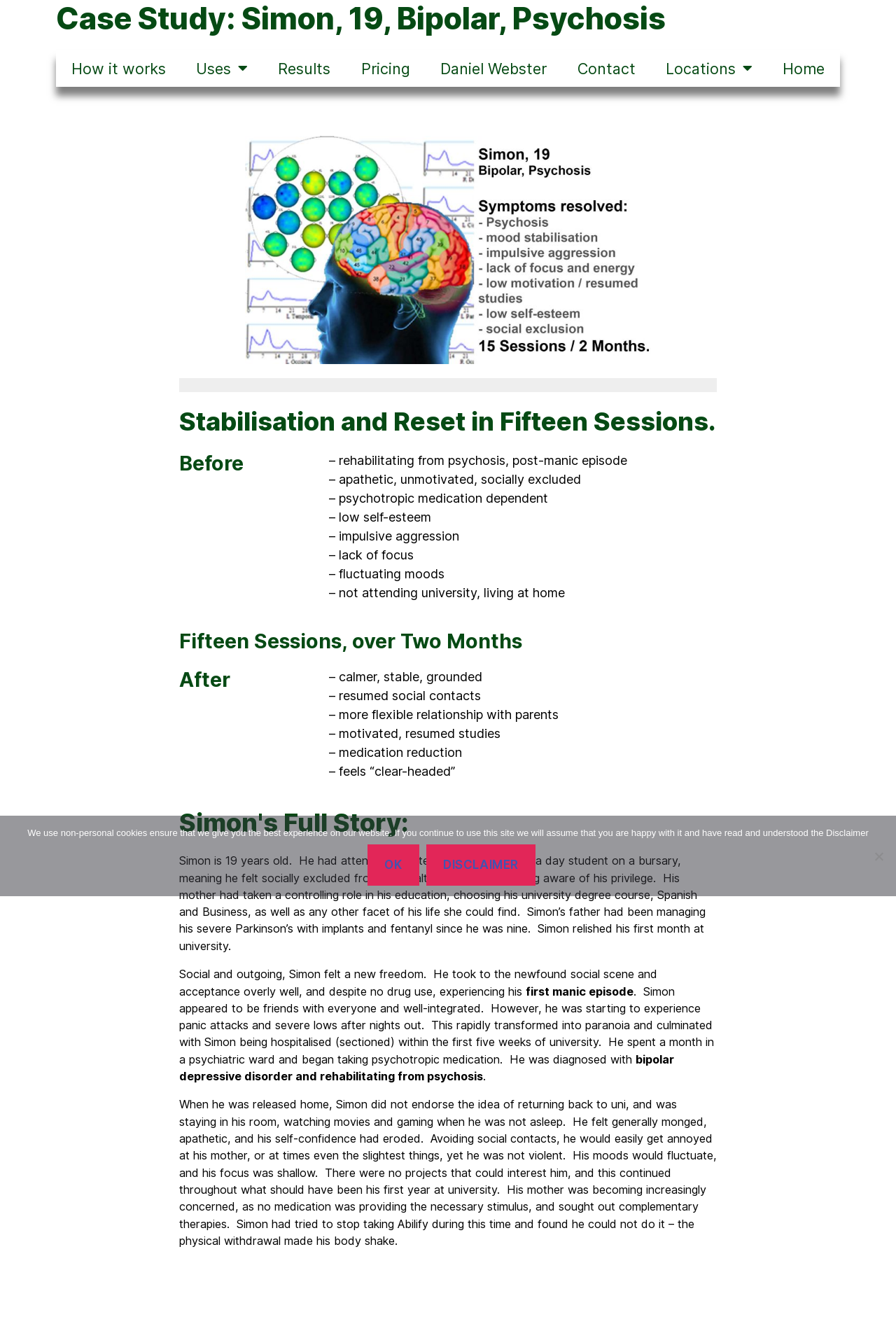How many sessions of neurofeedback training did Simon undergo?
Based on the content of the image, thoroughly explain and answer the question.

Simon underwent fifteen sessions of neurofeedback training over two months, as mentioned in the heading 'Fifteen Sessions, over Two Months'.